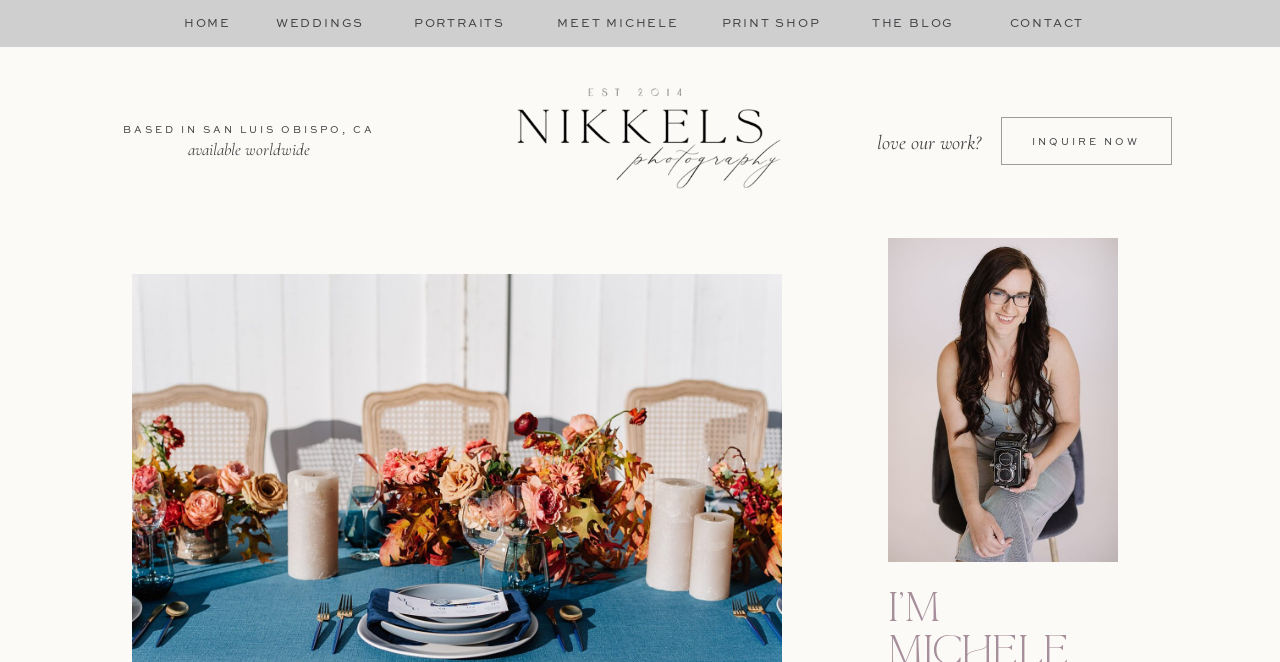Generate a comprehensive caption for the webpage you are viewing.

The webpage is about Nikkels Photography, a California-based wedding photographer. At the top, there is a navigation menu with seven links: HOME, WEDDINGS, PORTRAITS, PRINT SHOP, THE BLOG, MEET MICHELE, and CONTACT. These links are positioned horizontally, with HOME on the left and CONTACT on the right.

Below the navigation menu, there is a large section that takes up most of the page. Within this section, there is a heading that reads "BASED IN SAN LUIS OBISPO, CA" positioned near the top left corner. To the right of this heading, there is a link with no text, which is likely an image or an icon.

Further down, there is a text that says "love our work?" positioned near the top right corner. Below this text, there are two links: one with no text, likely an image or an icon, and another that says "INQUIRE NOW". These links are positioned side by side, with the image or icon on the left and the "INQUIRE NOW" link on the right.

At the bottom left corner, there is a text that says "available worldwide". The webpage also features a prominent section that showcases the 2022 wedding trends, which is likely the main content of the page. The trends are described as featuring modern decor and natural florals.